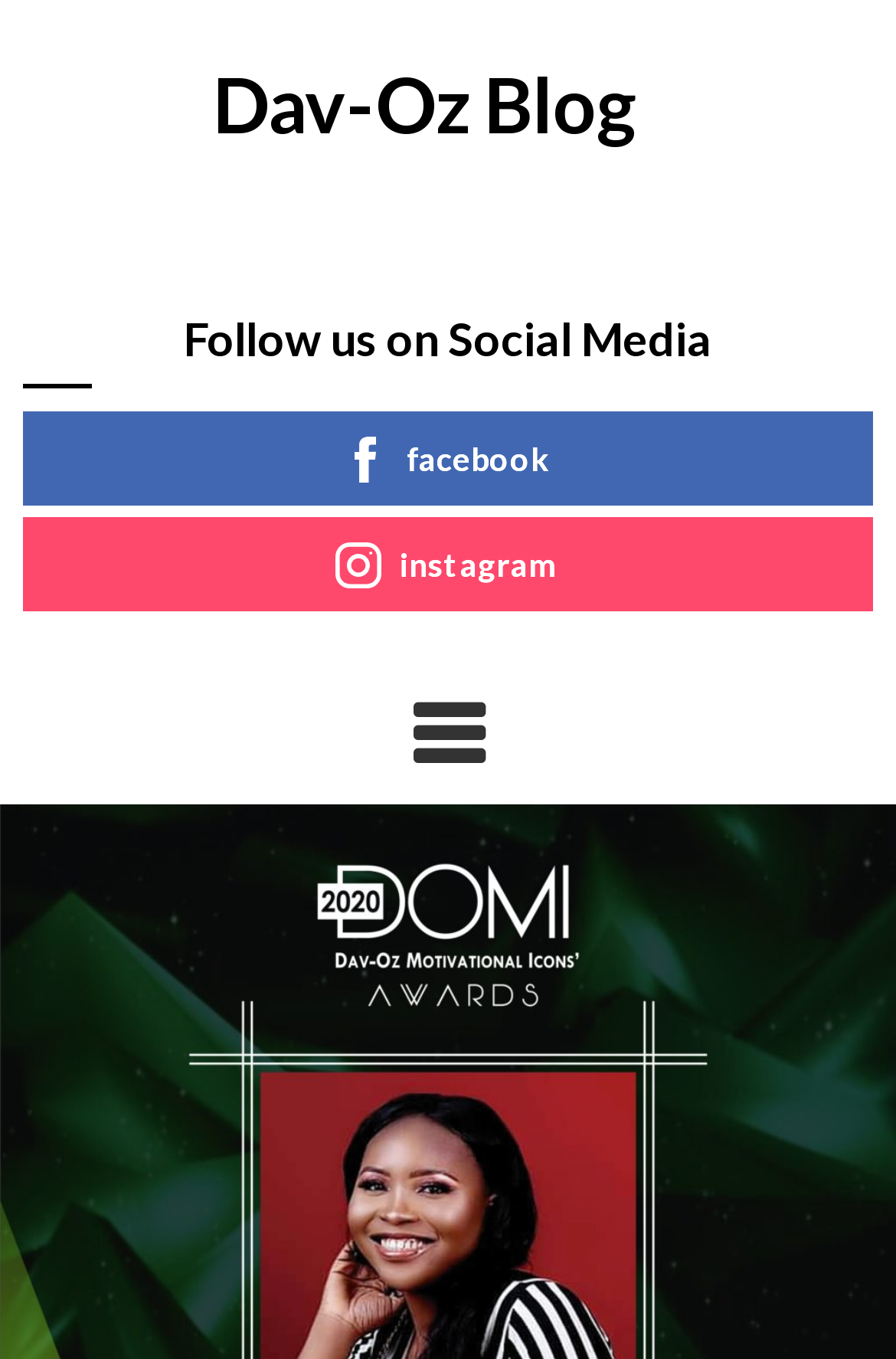Identify the bounding box coordinates for the UI element described as: "instagram".

[0.026, 0.38, 0.974, 0.45]